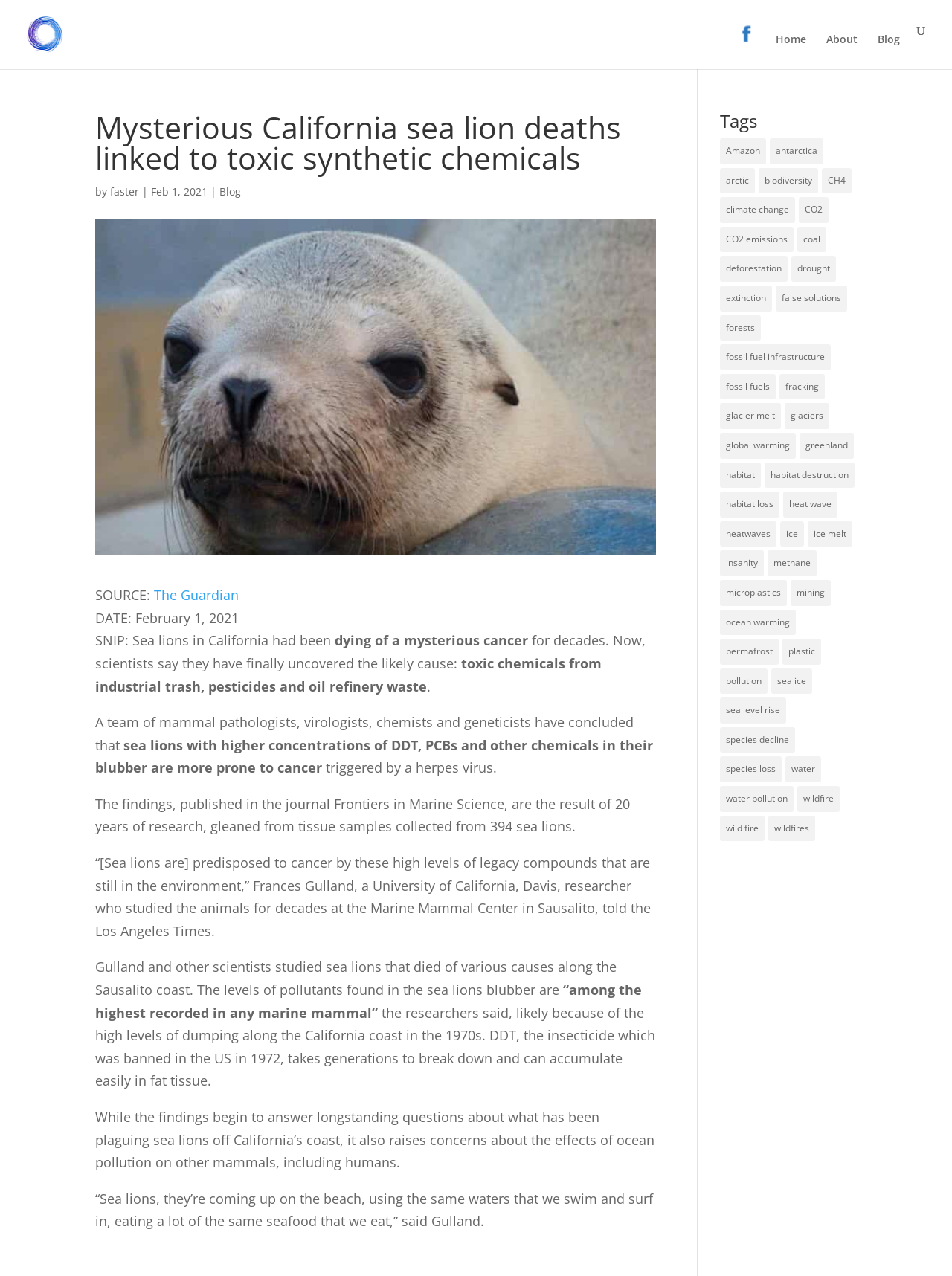Locate the bounding box coordinates of the clickable region necessary to complete the following instruction: "Learn more about 'climate change'". Provide the coordinates in the format of four float numbers between 0 and 1, i.e., [left, top, right, bottom].

[0.756, 0.155, 0.835, 0.175]